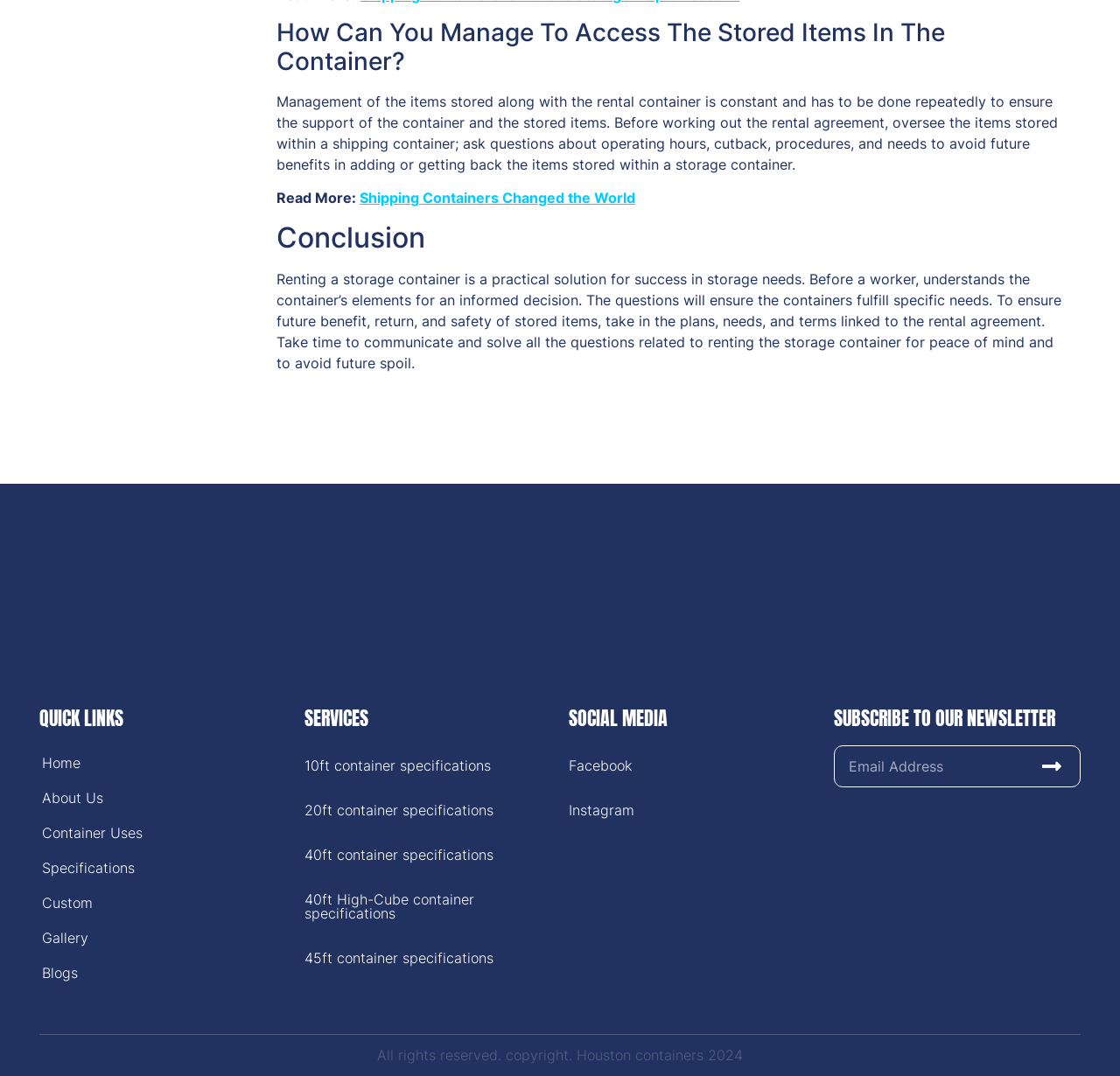How many types of container specifications are listed?
Based on the screenshot, provide a one-word or short-phrase response.

5